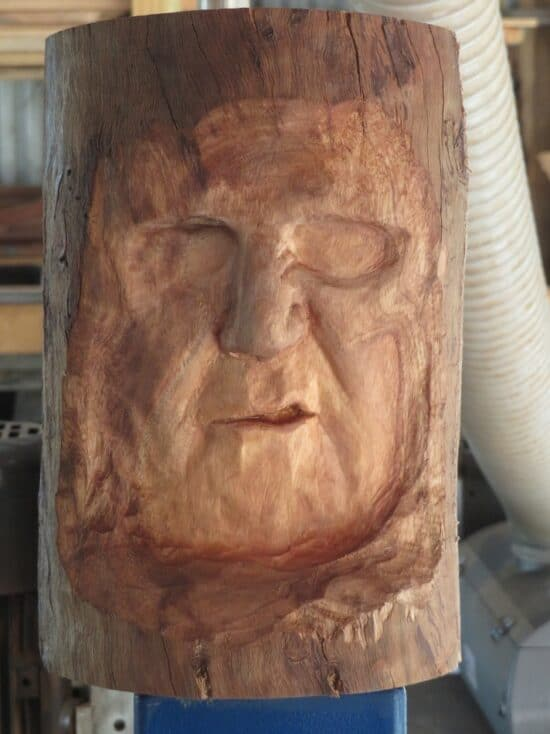Please study the image and answer the question comprehensively:
What is the shape of the wooden piece?

The caption describes the wooden piece as cylindrical, which suggests that it has a circular cross-section and is curved in shape.